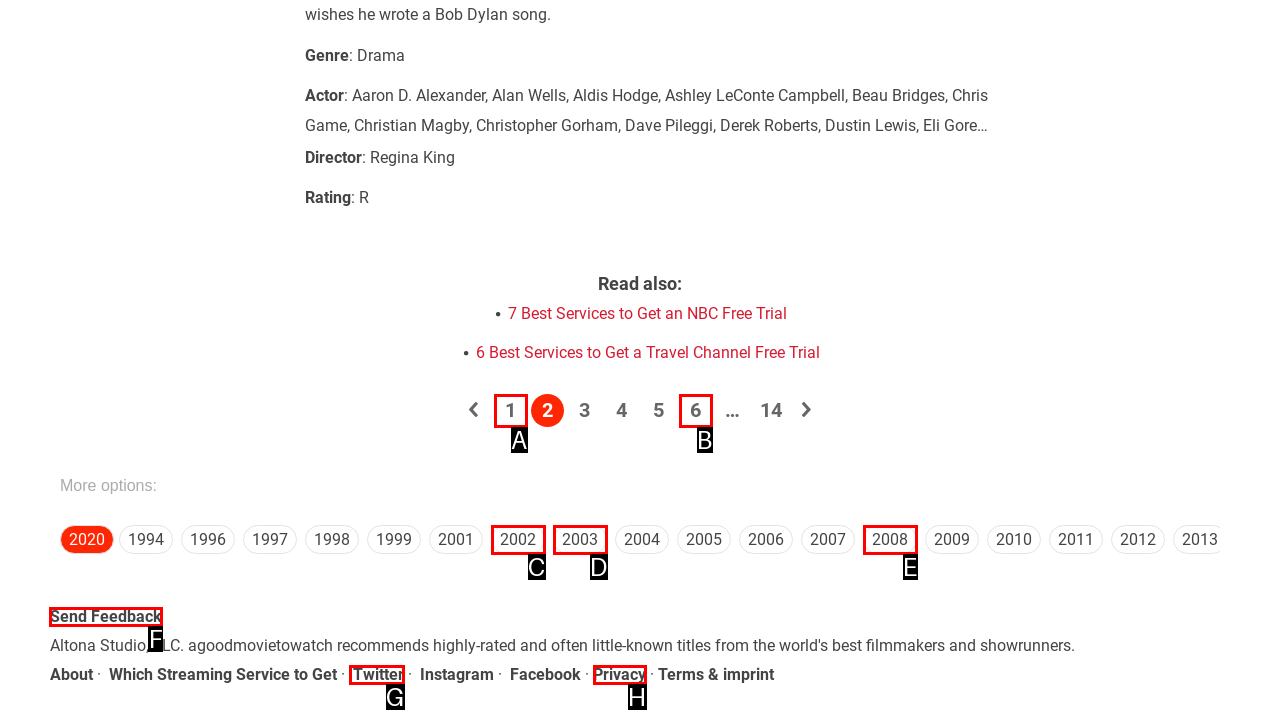Look at the highlighted elements in the screenshot and tell me which letter corresponds to the task: Click on the link to Send Feedback.

F